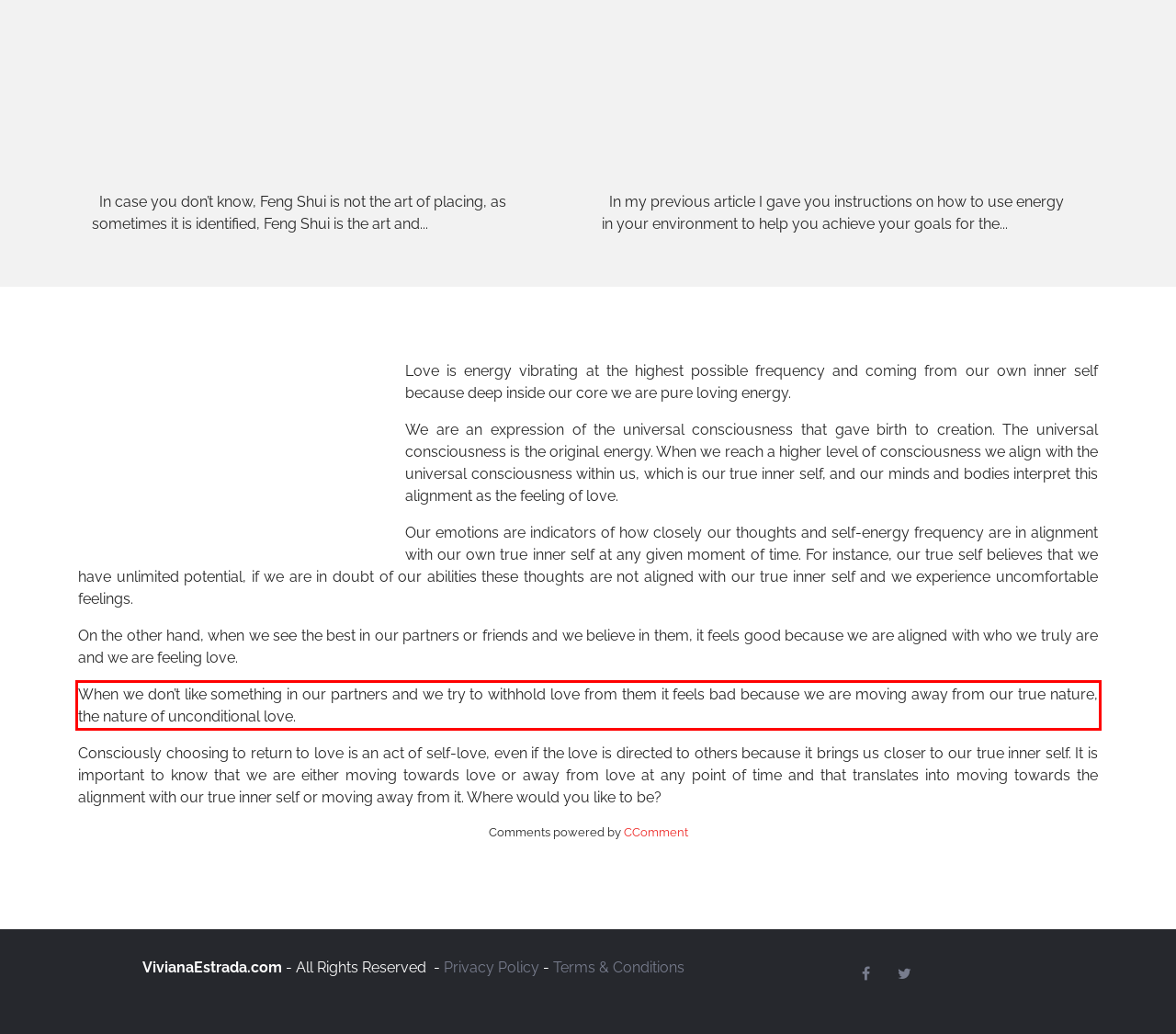Please perform OCR on the UI element surrounded by the red bounding box in the given webpage screenshot and extract its text content.

When we don’t like something in our partners and we try to withhold love from them it feels bad because we are moving away from our true nature, the nature of unconditional love.